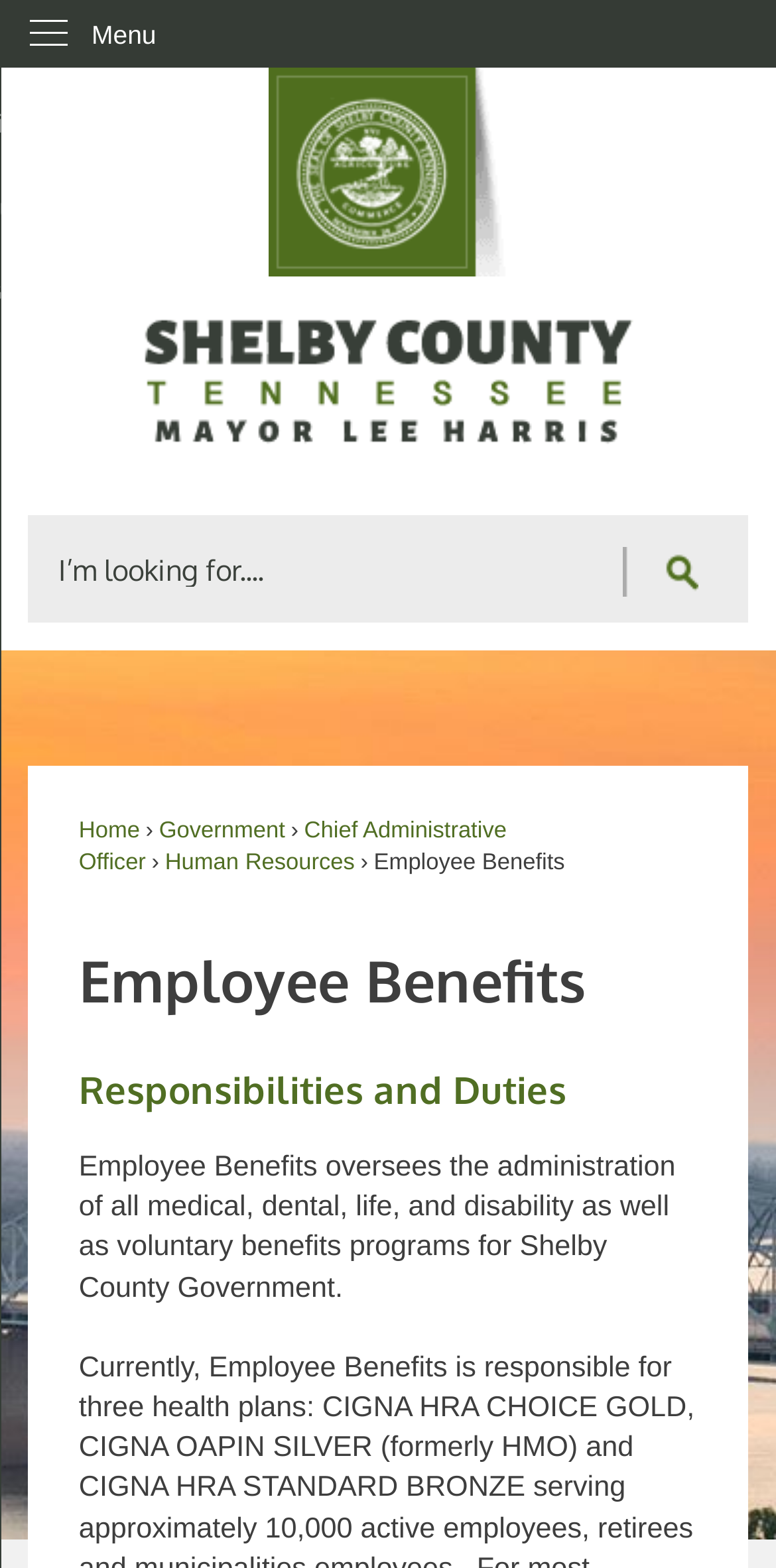Give a comprehensive overview of the webpage, including key elements.

The webpage is about Employee Benefits, specifically for Shelby County, TN. At the top left corner, there is a "Skip to Main Content" link. Next to it, a vertical menu is located, with a "Menu" label. 

On the top center, the Shelby County Government logo is displayed, with a link to the site's homepage. Below the logo, the text "Shelby County, TN - Official Website" is written. 

To the right of the logo, a search bar is located, with a "Search" label and a "Go to Search" button accompanied by a small icon. 

Below the search bar, a navigation menu is presented, with links to "Home", "Government", "Chief Administrative Officer", "Human Resources", and a highlighted "Employee Benefits" section. 

The main content of the page is divided into sections. The first section is headed by "Employee Benefits" and has a brief description of the department's responsibilities, which include overseeing medical, dental, life, and disability benefits programs for Shelby County Government.